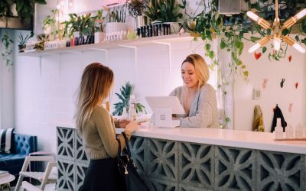Describe all the elements in the image with great detail.

The image features a welcoming scene inside a stylish salon or boutique. In the foreground, a woman with long hair, dressed in a cozy sweater, stands at the reception desk, engaged in conversation with the staff member. The staff member, with short blonde hair and a friendly demeanor, is positioned behind the counter, attentively assisting the customer while holding a tablet or register. The salon is beautifully decorated with lush greenery, colorful products displayed neatly on shelves, and contemporary furnishings that create a warm and inviting atmosphere. This setting reflects a blend of modern aesthetics and personal service, likely aimed at providing clients with both beauty and wellness experiences.